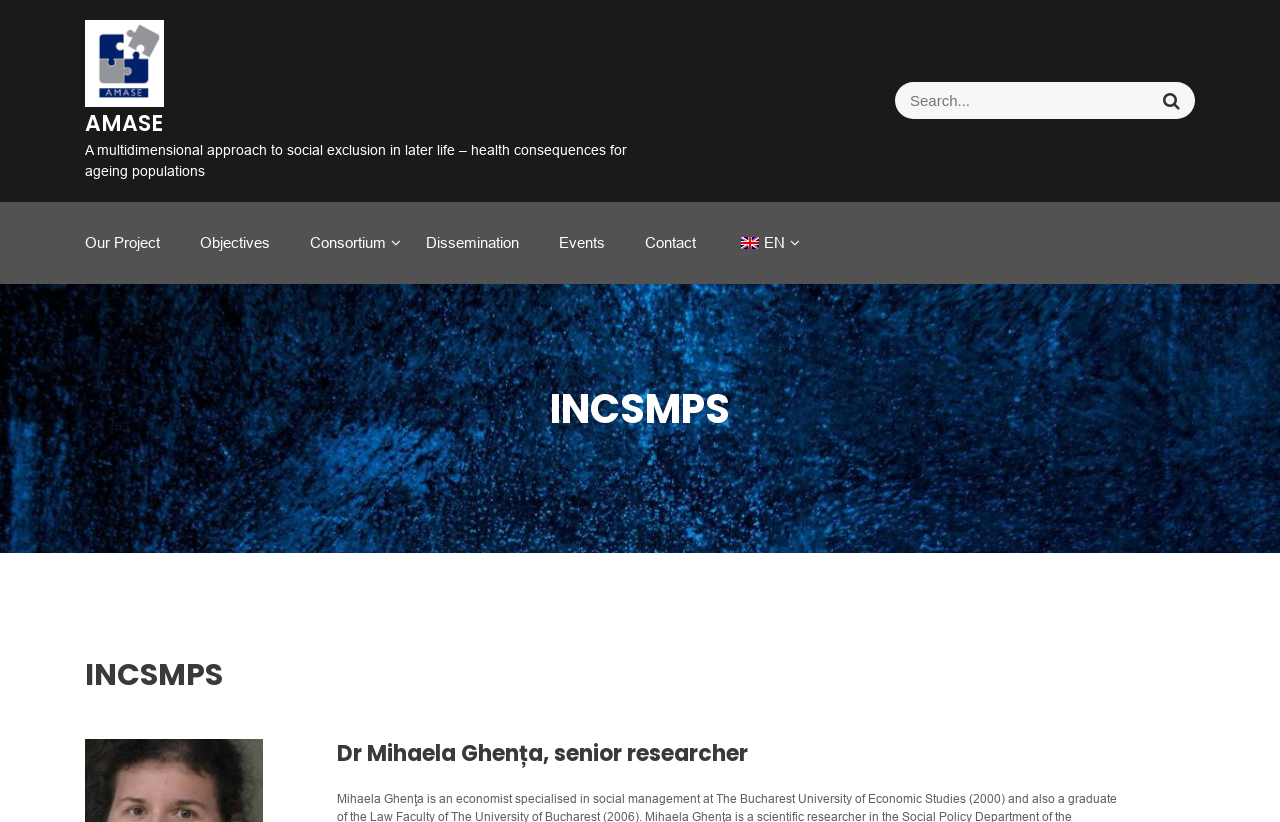Who is the senior researcher mentioned on the webpage?
Provide a comprehensive and detailed answer to the question.

The webpage mentions a senior researcher, Dr Mihaela Ghența, in one of the headings. This suggests that Dr Ghența is a key person involved in the project.